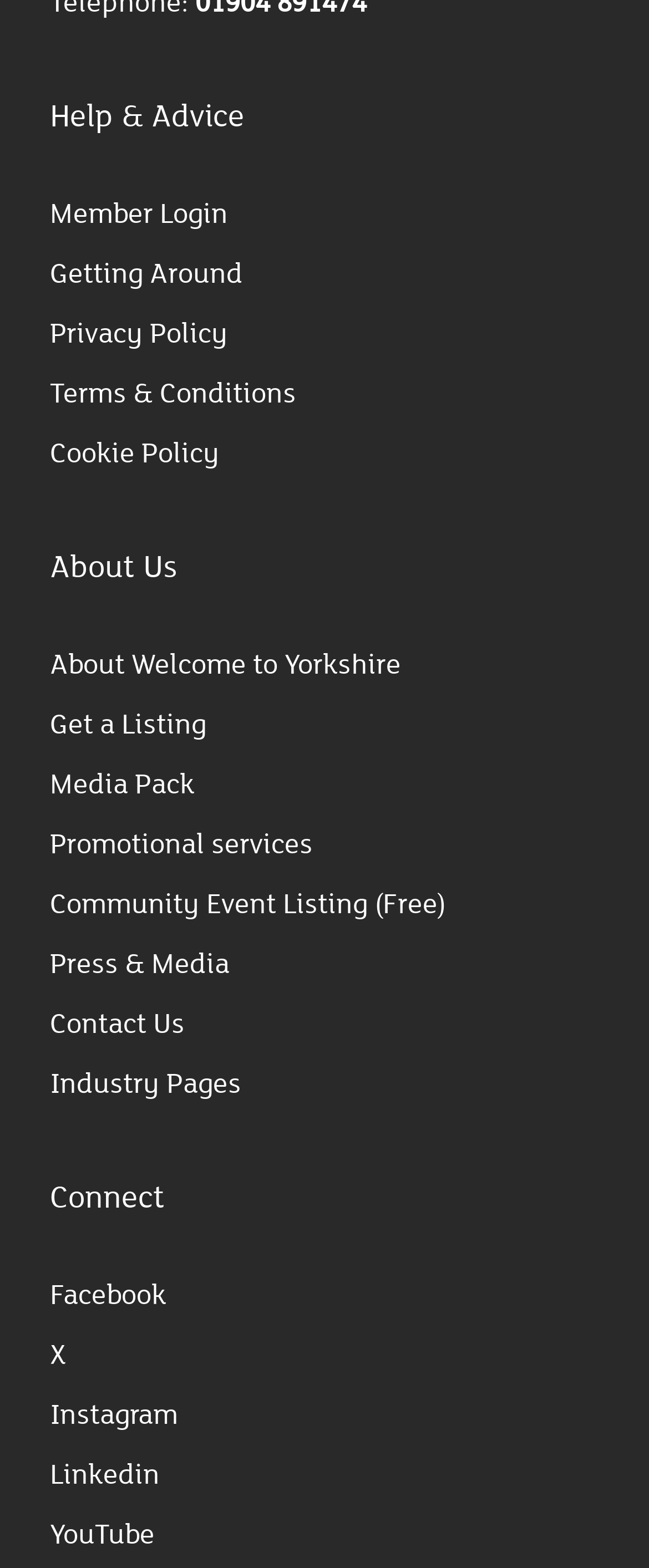For the given element description Get a Listing, determine the bounding box coordinates of the UI element. The coordinates should follow the format (top-left x, top-left y, bottom-right x, bottom-right y) and be within the range of 0 to 1.

[0.077, 0.449, 0.318, 0.473]